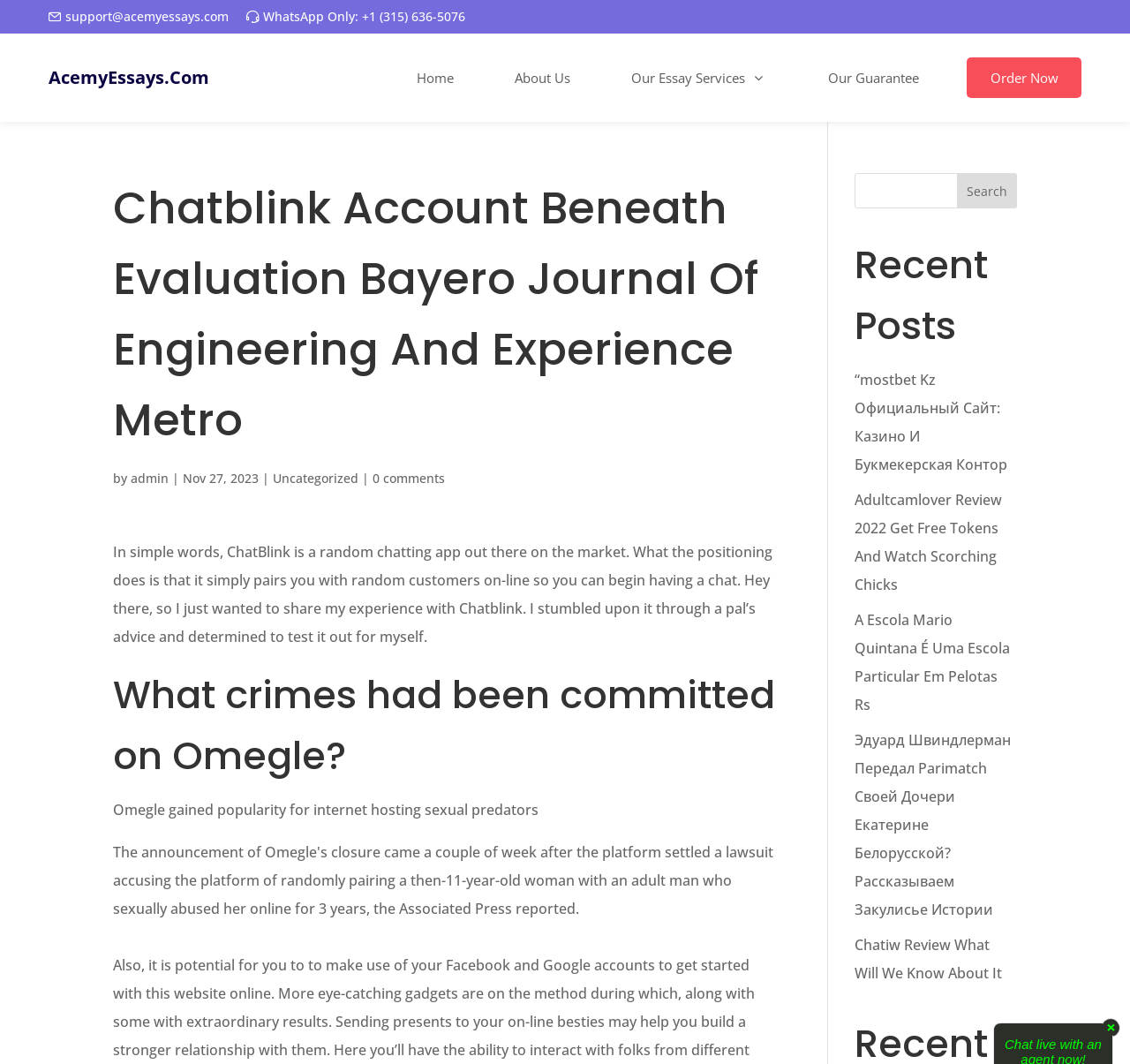Please find the bounding box coordinates of the element's region to be clicked to carry out this instruction: "Search for something".

[0.756, 0.163, 0.9, 0.196]